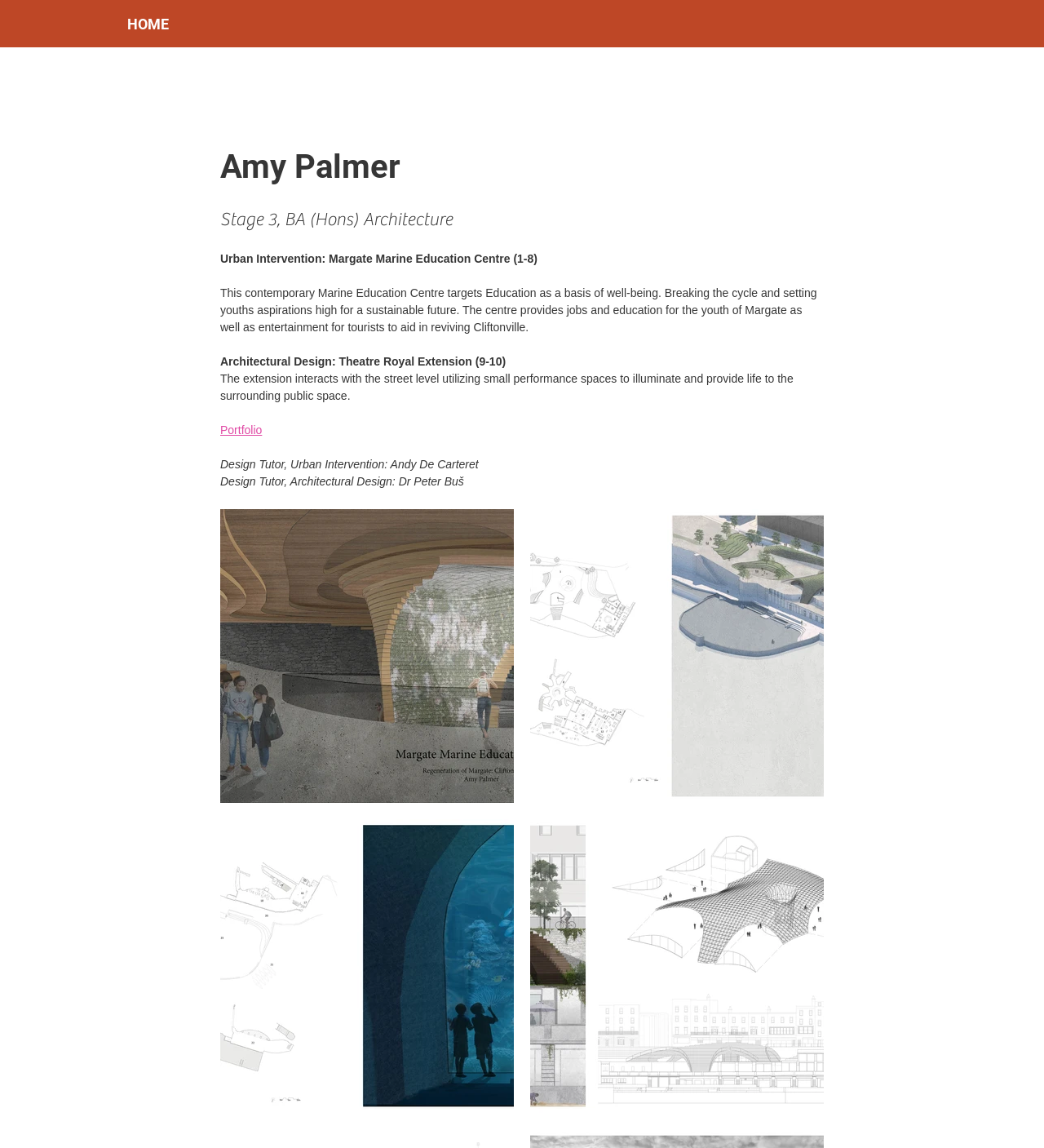Using the elements shown in the image, answer the question comprehensively: What is the focus of the Marine Education Centre?

The focus of the Marine Education Centre is mentioned in the text 'This contemporary Marine Education Centre targets Education as a basis of well-being.' which is located below the heading 'Urban Intervention: Margate Marine Education Centre (1-8)'. This text describes the purpose of the centre.